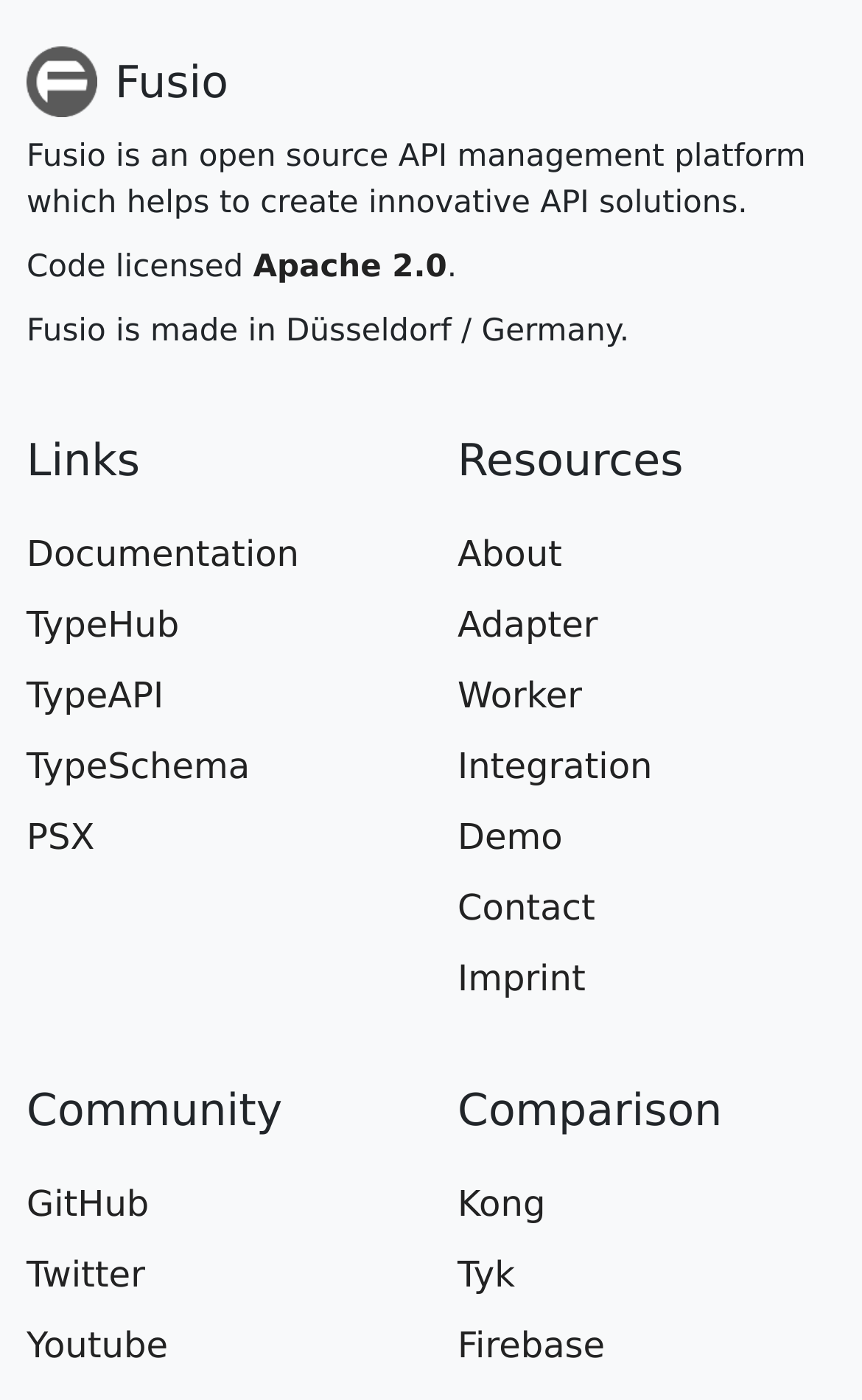From the element description Apache 2.0, predict the bounding box coordinates of the UI element. The coordinates must be specified in the format (top-left x, top-left y, bottom-right x, bottom-right y) and should be within the 0 to 1 range.

[0.294, 0.178, 0.519, 0.203]